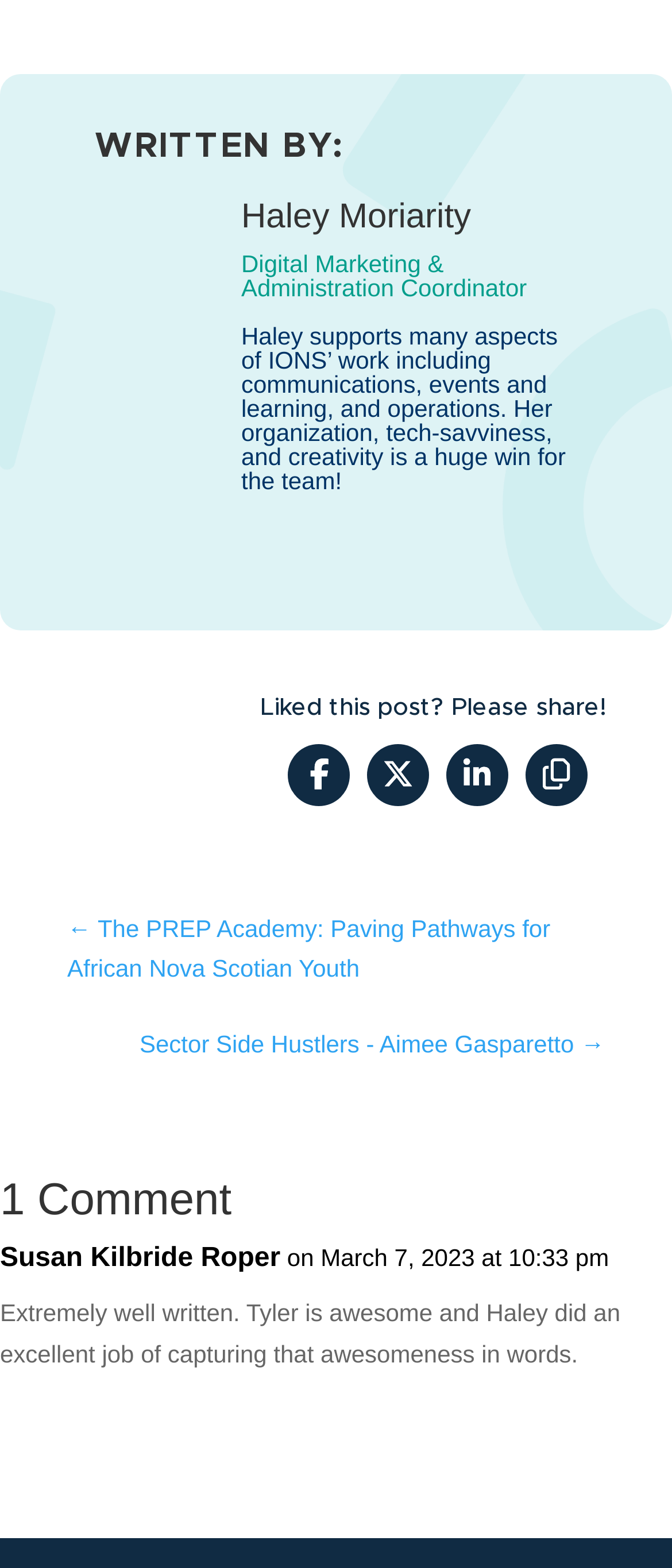Find the bounding box coordinates for the UI element whose description is: "Copy URL". The coordinates should be four float numbers between 0 and 1, in the format [left, top, right, bottom].

[0.782, 0.474, 0.874, 0.514]